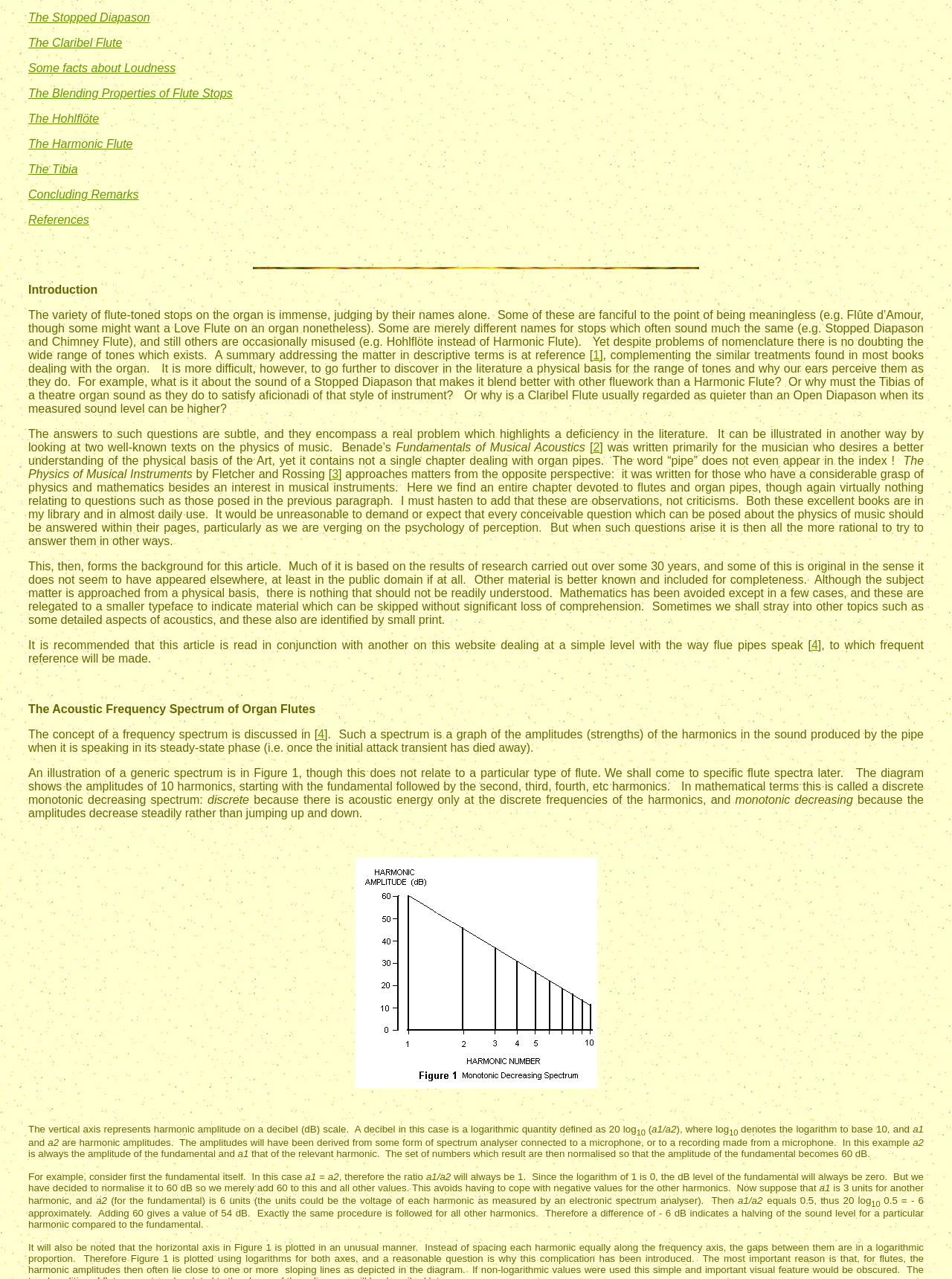Identify the bounding box for the UI element specified in this description: "The Tibia". The coordinates must be four float numbers between 0 and 1, formatted as [left, top, right, bottom].

[0.03, 0.127, 0.082, 0.137]